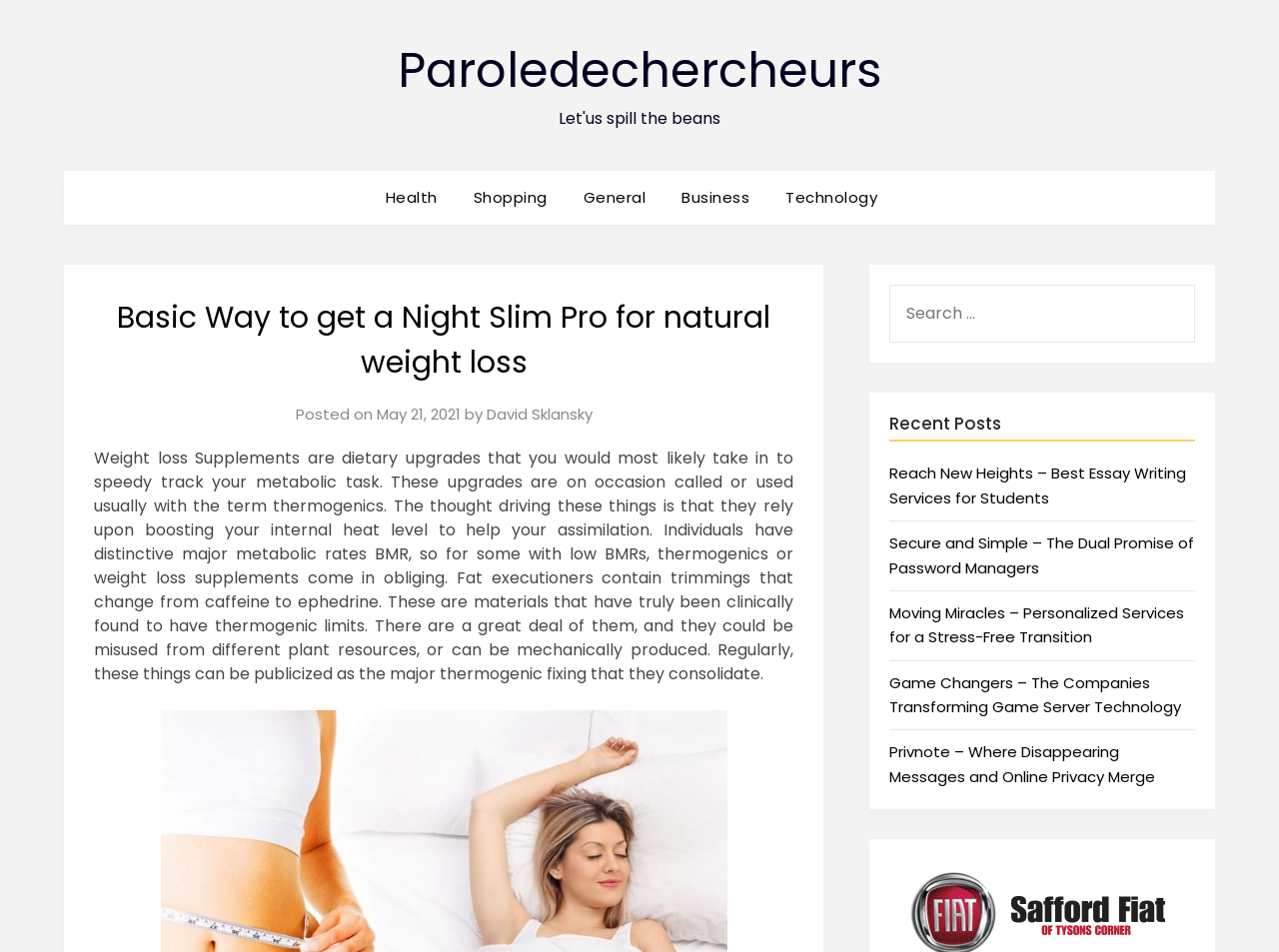Find the bounding box coordinates of the area that needs to be clicked in order to achieve the following instruction: "Visit the 'Reach New Heights – Best Essay Writing Services for Students' page". The coordinates should be specified as four float numbers between 0 and 1, i.e., [left, top, right, bottom].

[0.696, 0.486, 0.928, 0.534]